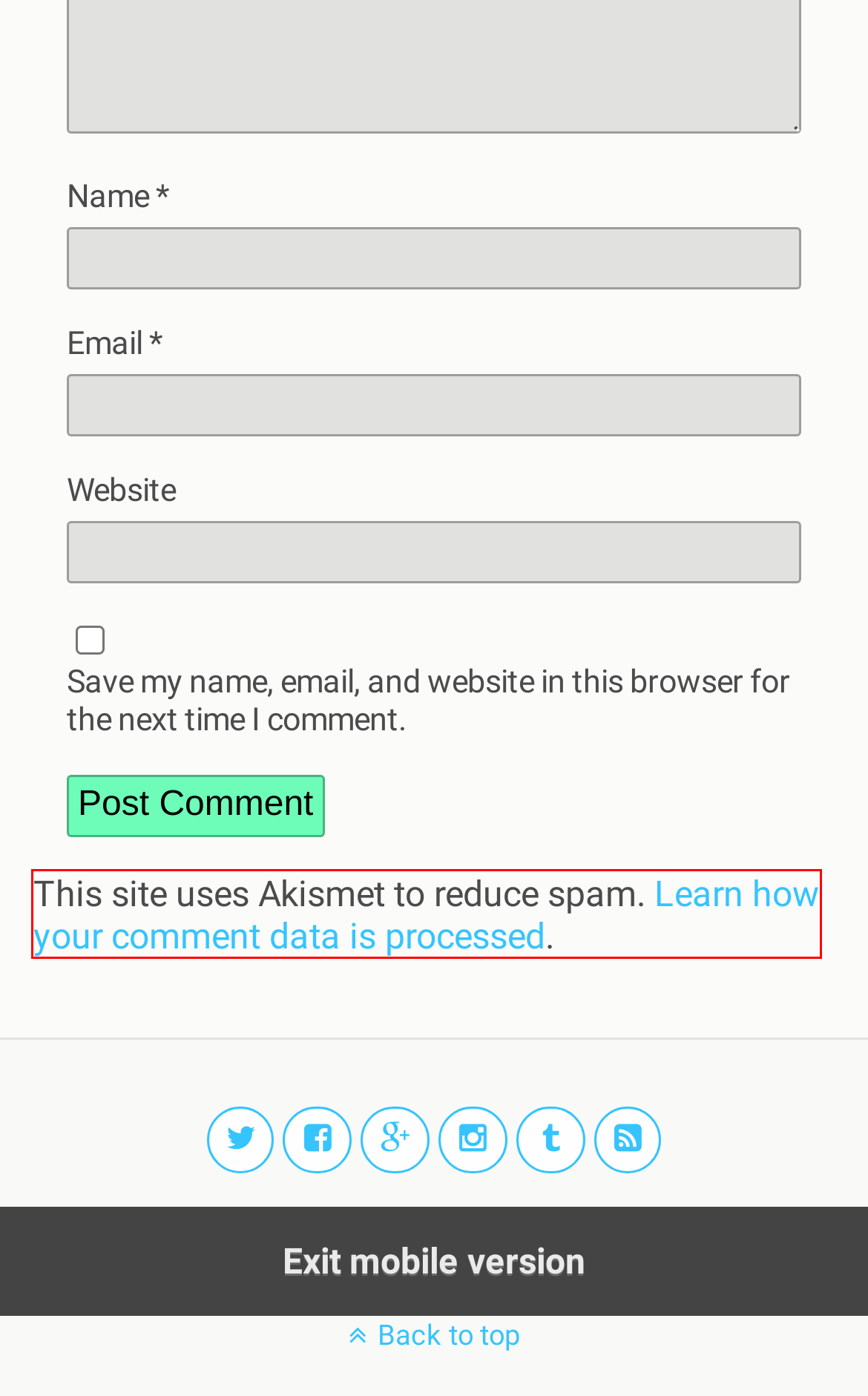You are presented with a screenshot of a webpage with a red bounding box. Select the webpage description that most closely matches the new webpage after clicking the element inside the red bounding box. The options are:
A. Books - Geeks of Doom
B. Geeks of Doom: Entertainment News For Geeks!
C. Hooked on Hollywood: Discoveries from a Lifetime of Film Fandom
D. Privacy Policy – Akismet
E. Book Spotlight: Hooked On Hollywood By Leonard Maltin
F. ‘The First’ Trailer: Sean Penn Is On A Mission To Get To Mars
G. Movies - Geeks of Doom
H. Hooked on Hollywood

D